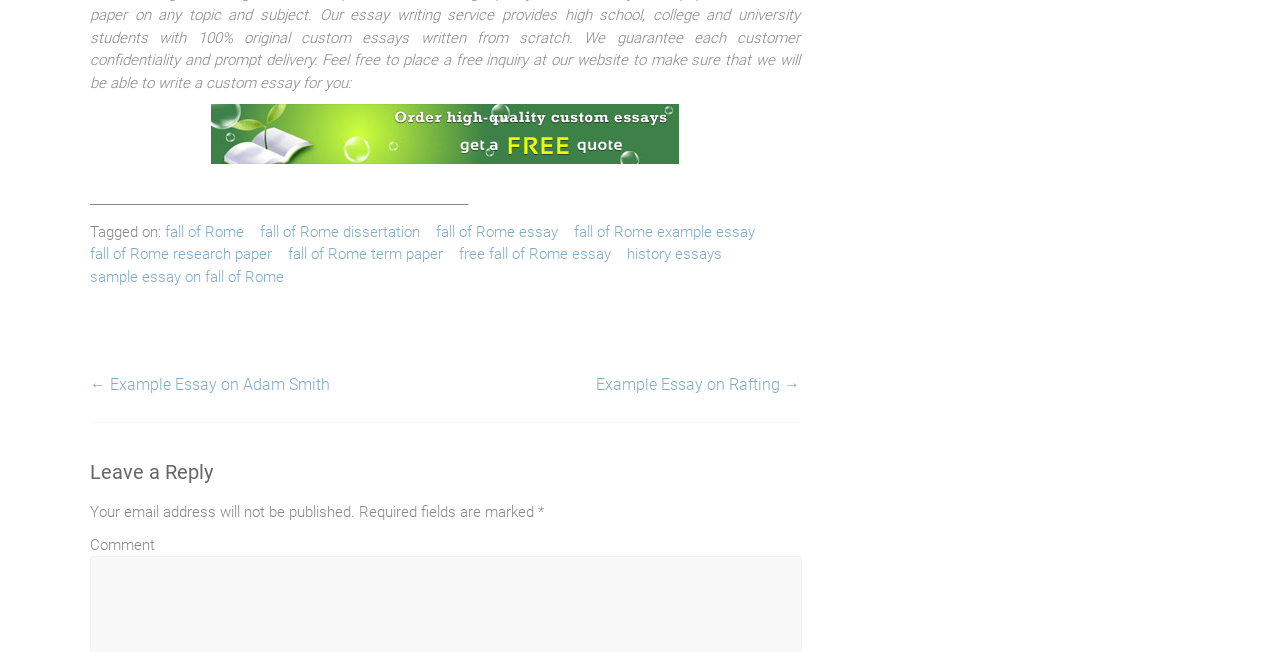Please specify the bounding box coordinates in the format (top-left x, top-left y, bottom-right x, bottom-right y), with values ranging from 0 to 1. Identify the bounding box for the UI component described as follows: about roaddawgz

None